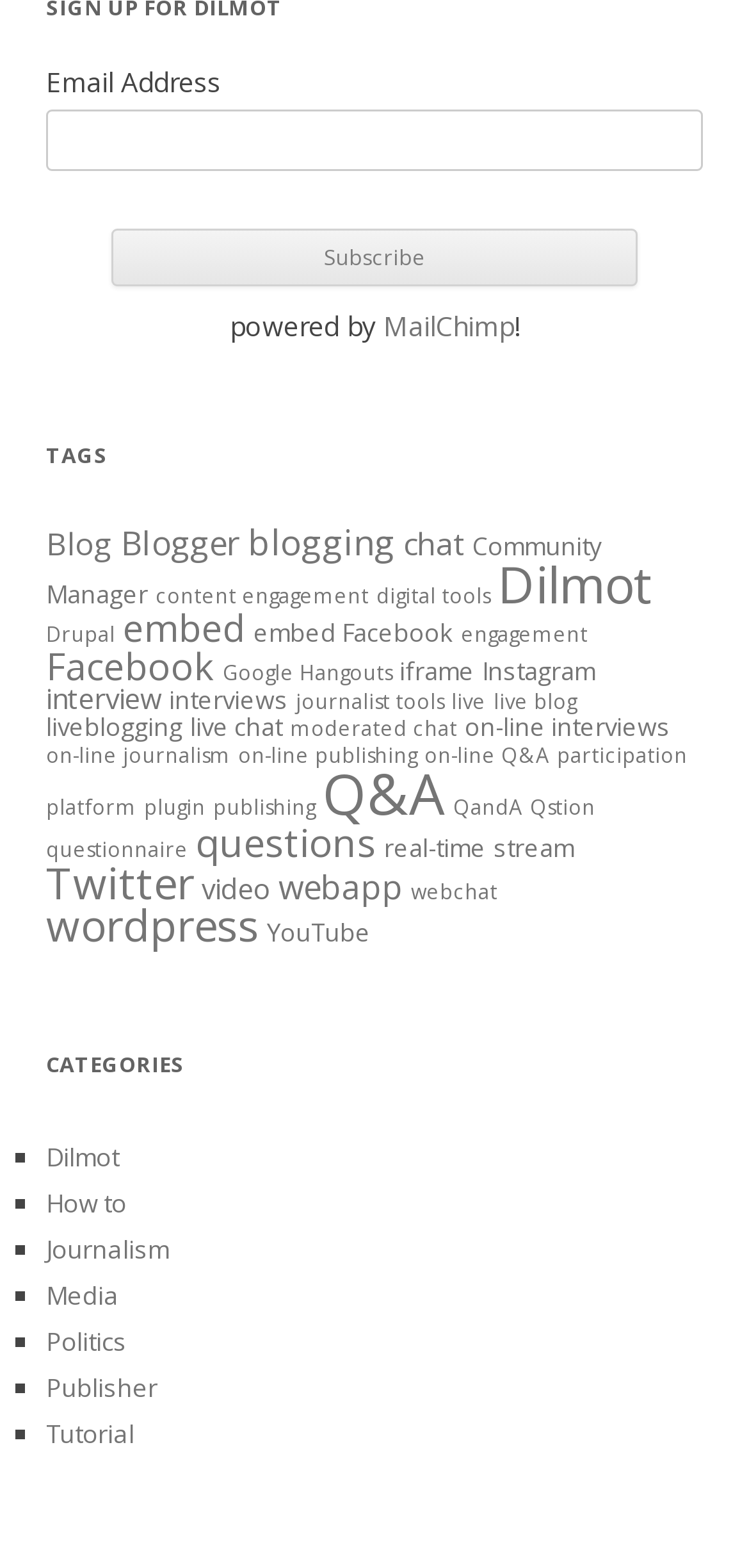Identify the bounding box for the UI element that is described as follows: "live blog".

[0.659, 0.439, 0.769, 0.456]